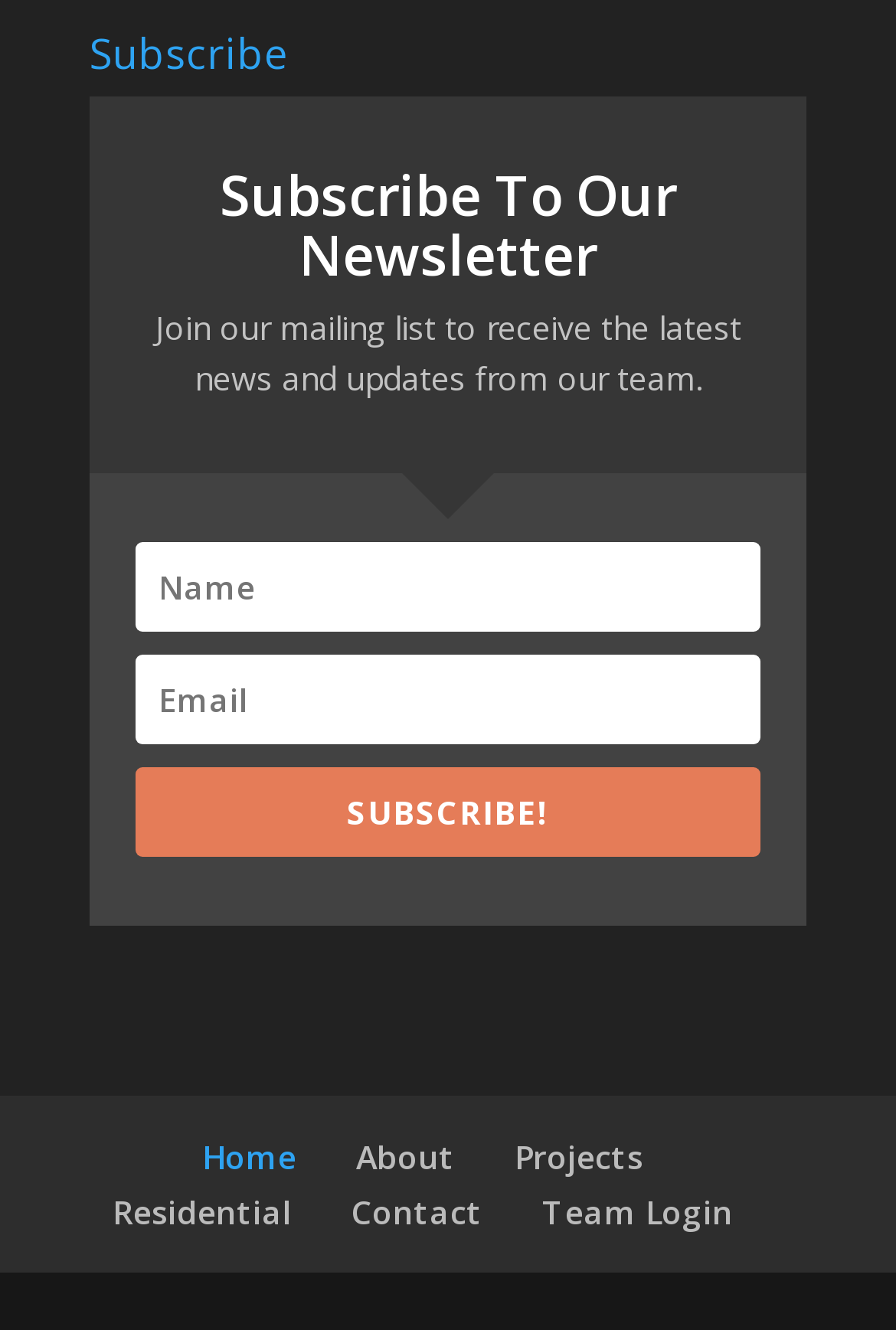What is the text on the subscribe button?
From the image, respond with a single word or phrase.

SUBSCRIBE!